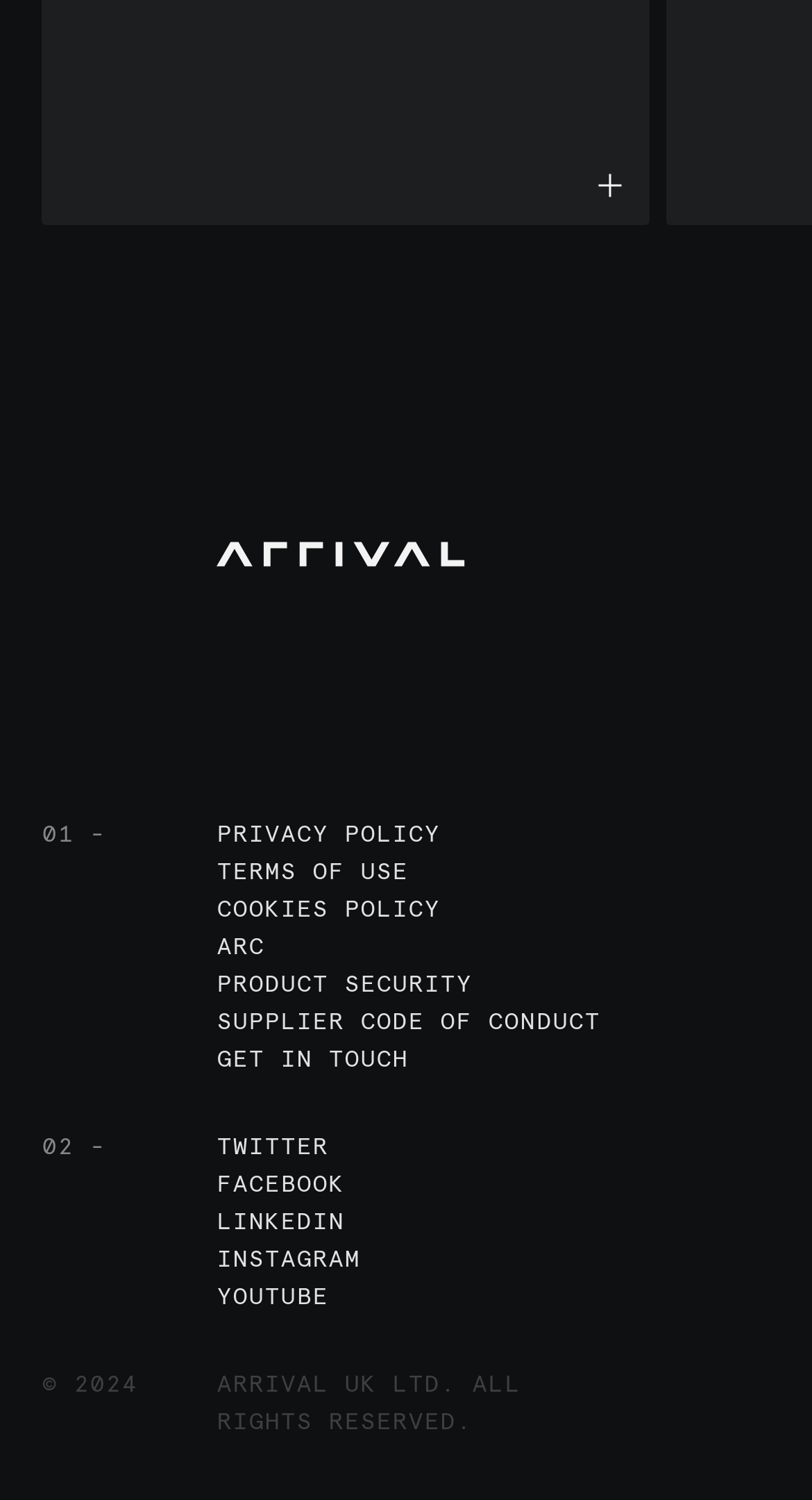Use a single word or phrase to answer the question:
What is the last link in the list?

YOUTUBE